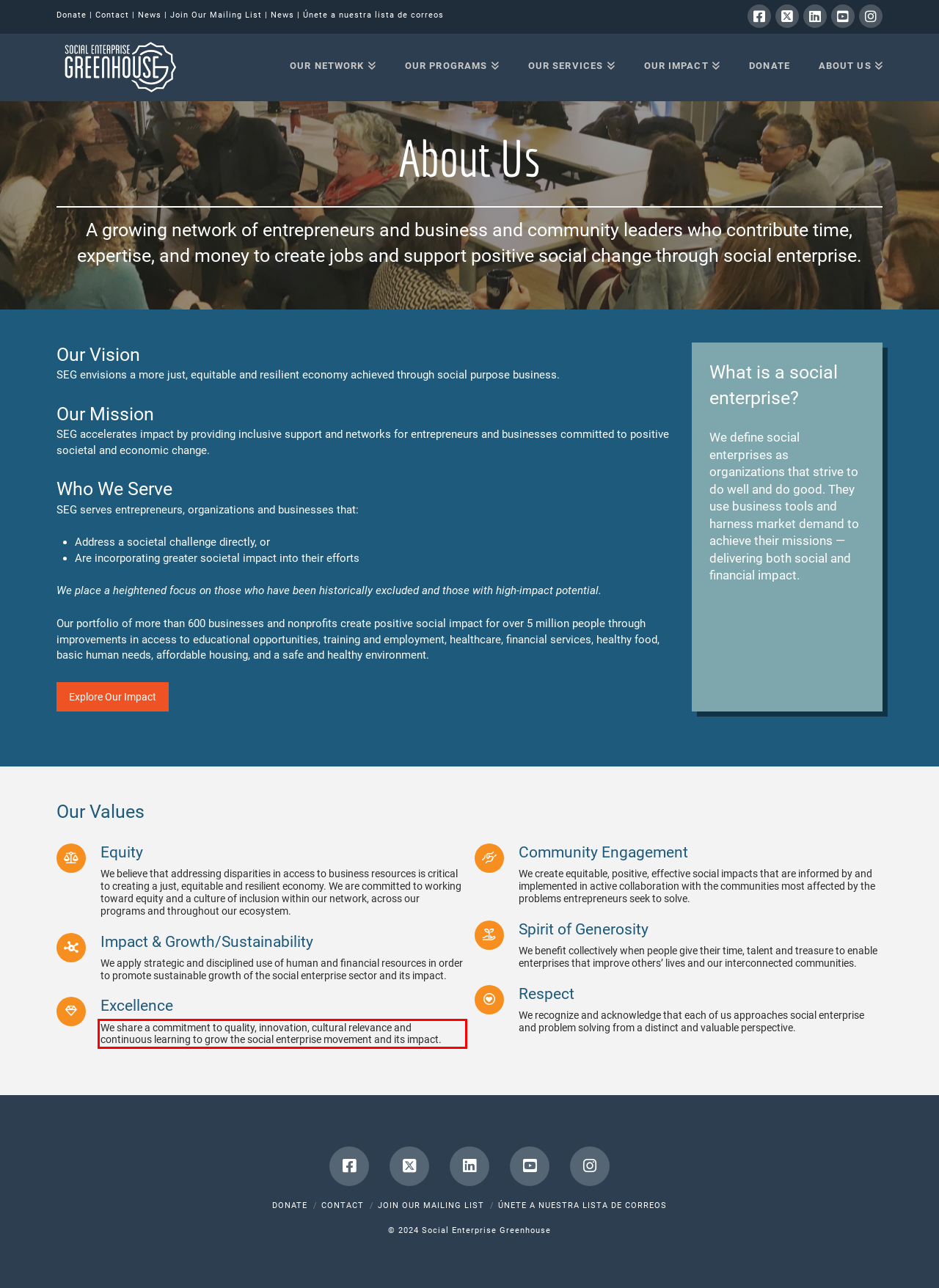Given a screenshot of a webpage, identify the red bounding box and perform OCR to recognize the text within that box.

We share a commitment to quality, innovation, cultural relevance and continuous learning to grow the social enterprise movement and its impact.